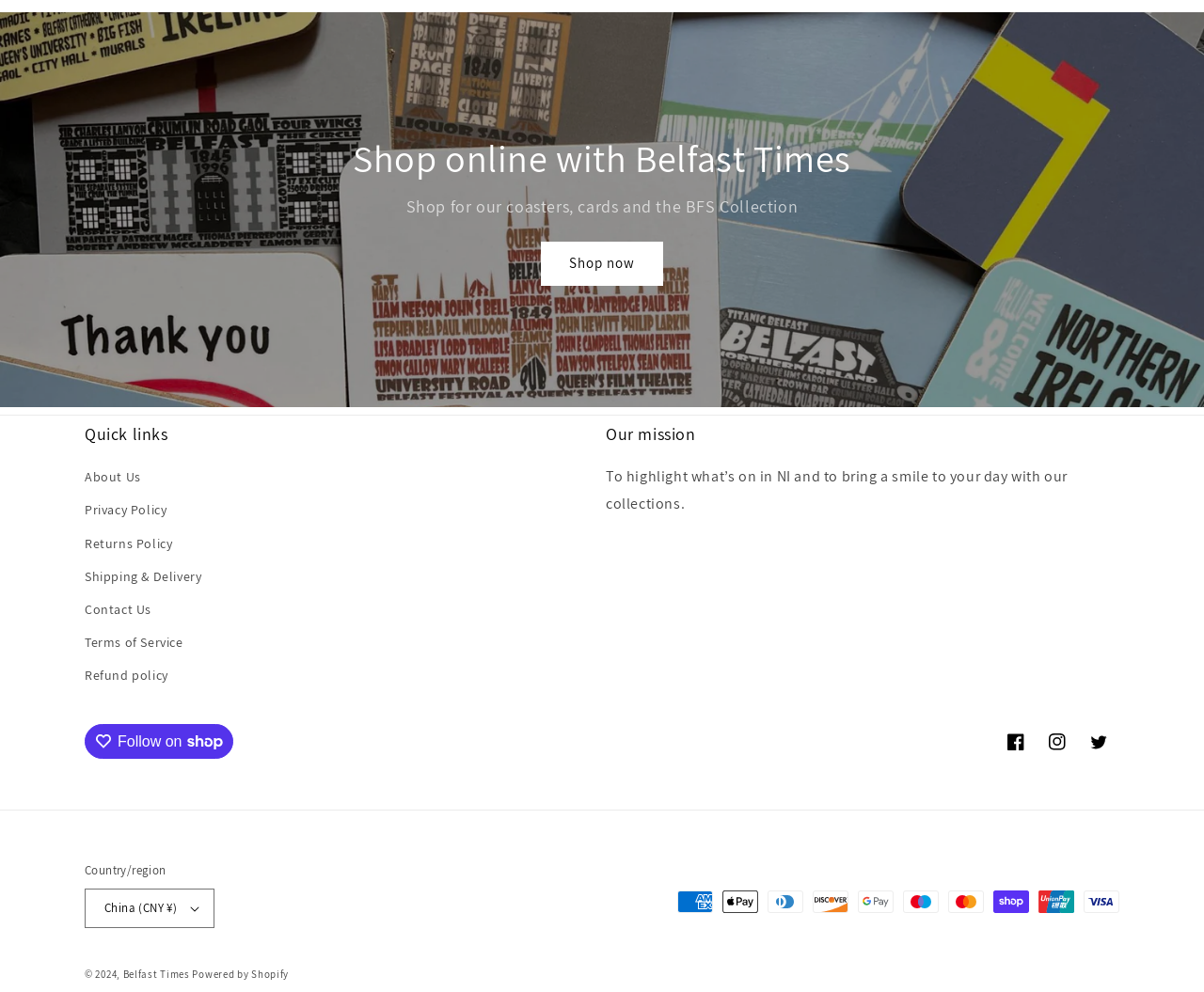Indicate the bounding box coordinates of the element that needs to be clicked to satisfy the following instruction: "Follow on Shop". The coordinates should be four float numbers between 0 and 1, i.e., [left, top, right, bottom].

[0.07, 0.729, 0.194, 0.765]